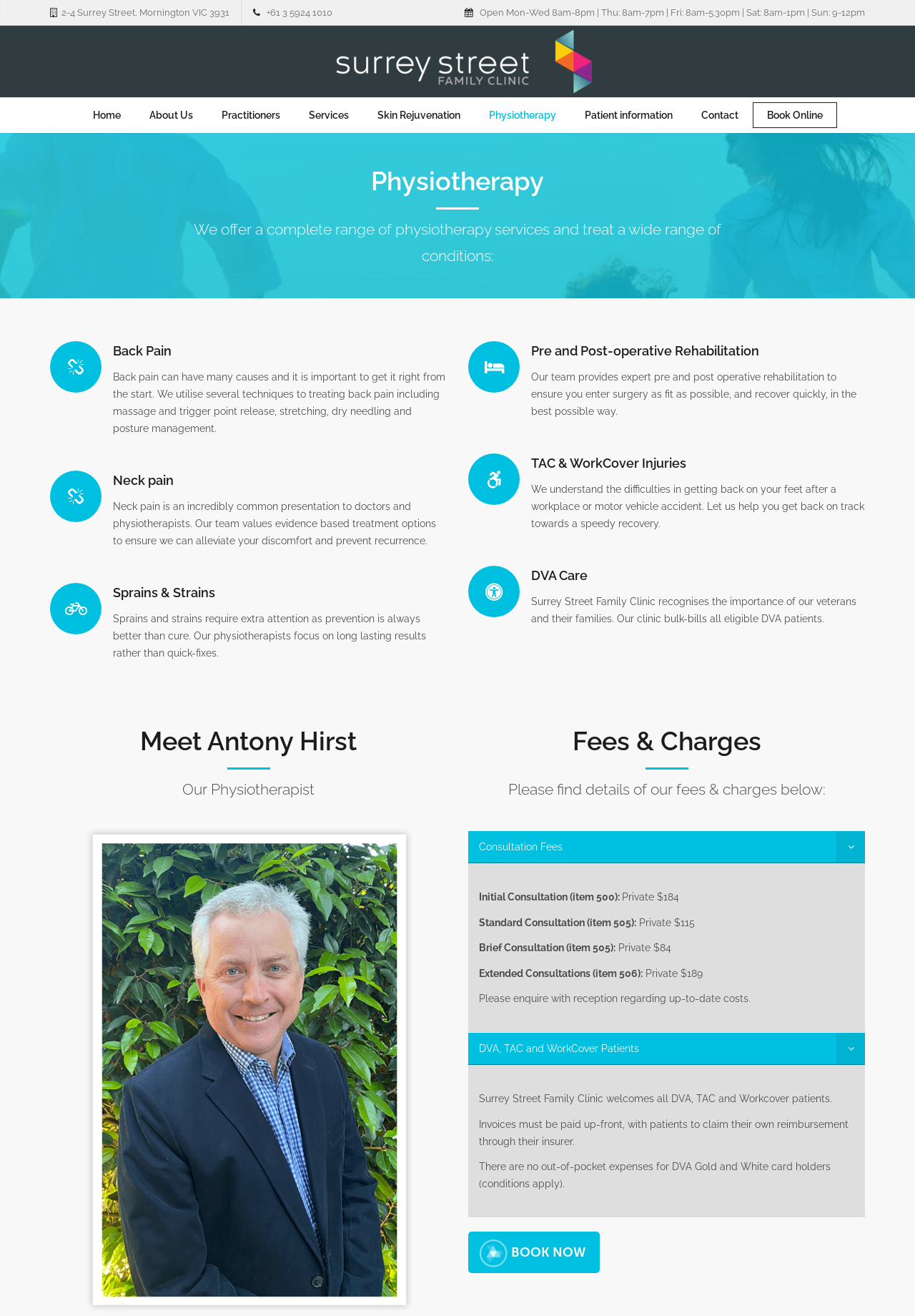Provide the bounding box coordinates of the section that needs to be clicked to accomplish the following instruction: "Click the 'DVA, TAC and WorkCover Patients' link."

[0.523, 0.793, 0.698, 0.801]